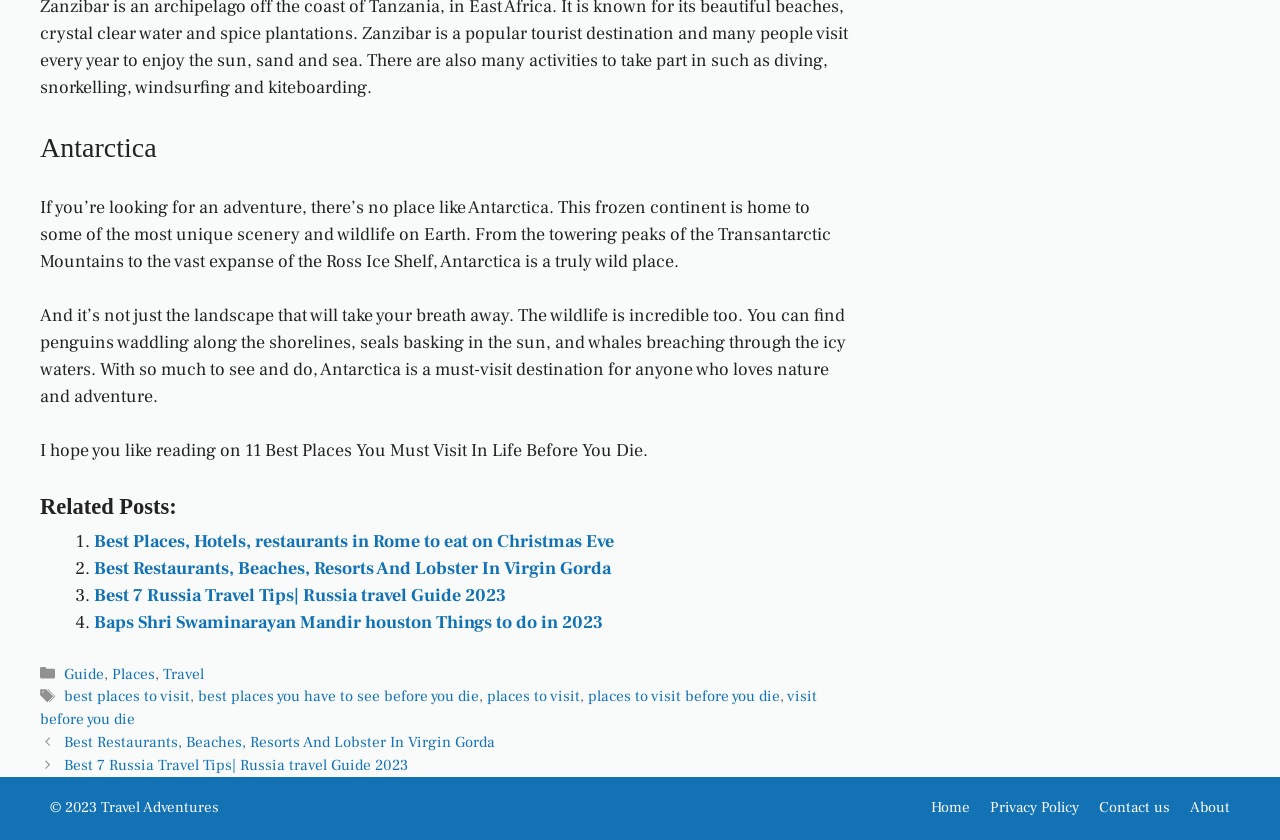Pinpoint the bounding box coordinates of the element you need to click to execute the following instruction: "Read 'Best Restaurants, Beaches, Resorts And Lobster In Virgin Gorda'". The bounding box should be represented by four float numbers between 0 and 1, in the format [left, top, right, bottom].

[0.05, 0.872, 0.387, 0.896]